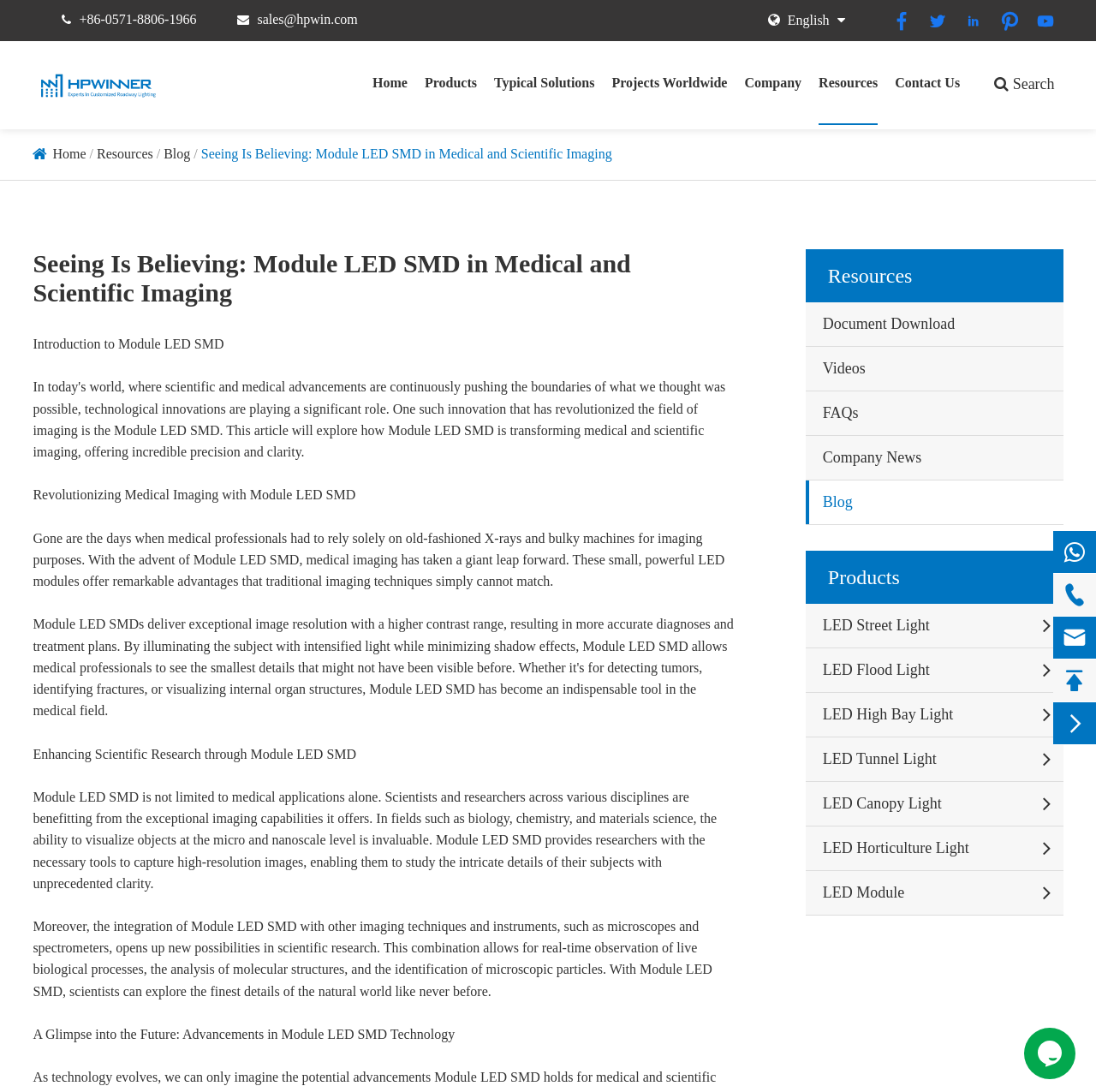Please determine the bounding box coordinates for the element with the description: "sales@hpwin.com".

[0.235, 0.011, 0.326, 0.024]